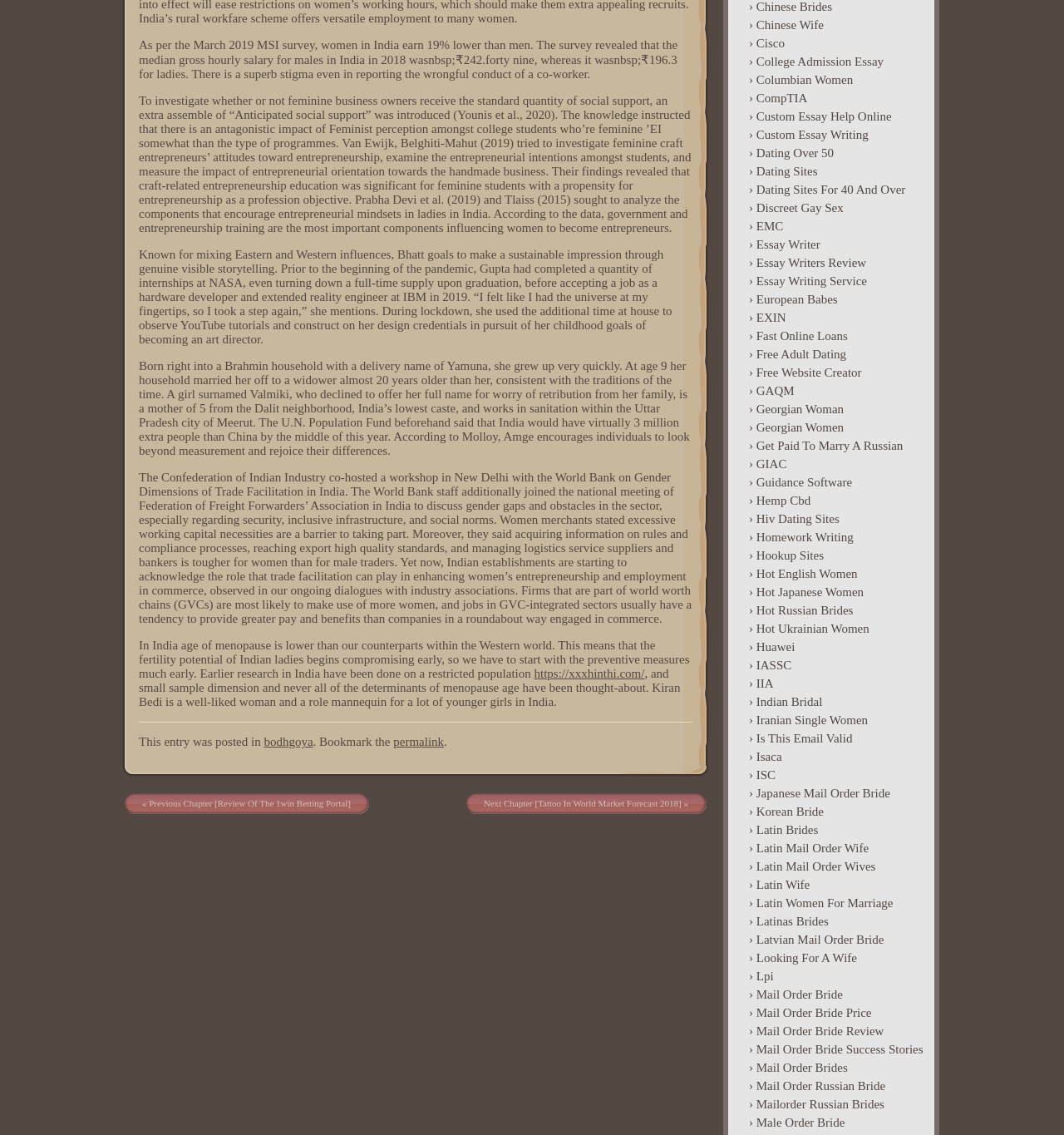Locate the bounding box coordinates of the segment that needs to be clicked to meet this instruction: "Click the link to the next chapter".

[0.447, 0.699, 0.655, 0.717]